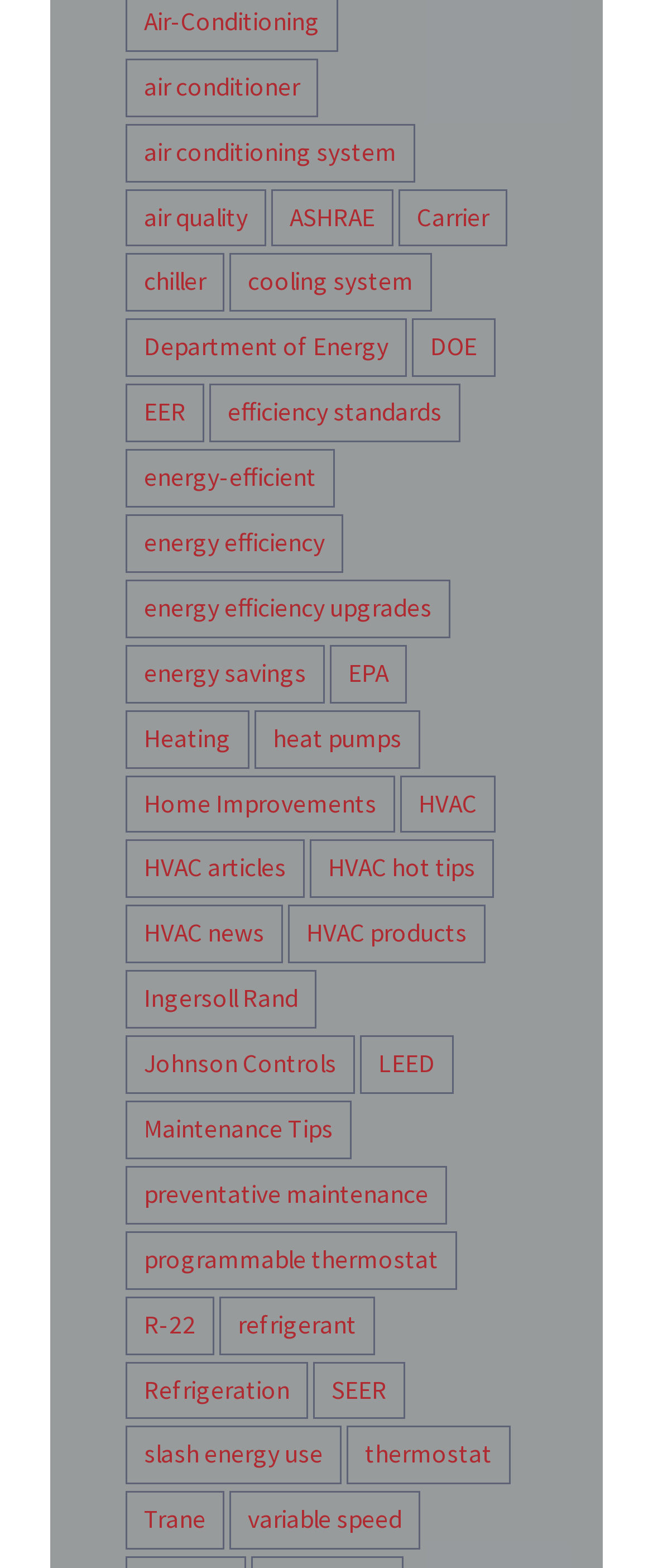Using floating point numbers between 0 and 1, provide the bounding box coordinates in the format (top-left x, top-left y, bottom-right x, bottom-right y). Locate the UI element described here: R-22

[0.192, 0.827, 0.328, 0.864]